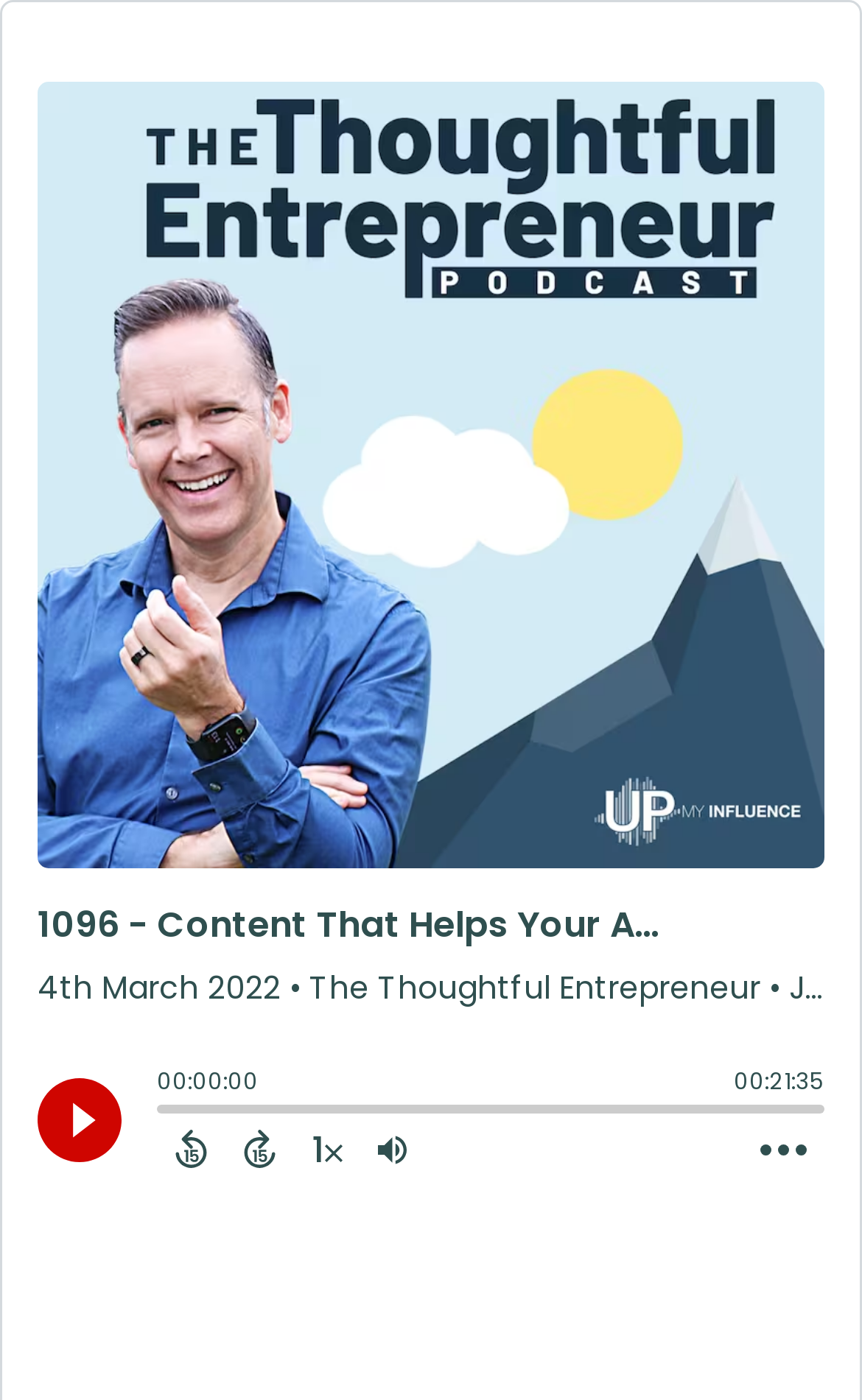From the element description parent_node: 00:00:00 aria-label="Play", predict the bounding box coordinates of the UI element. The coordinates must be specified in the format (top-left x, top-left y, bottom-right x, bottom-right y) and should be within the 0 to 1 range.

[0.044, 0.77, 0.141, 0.83]